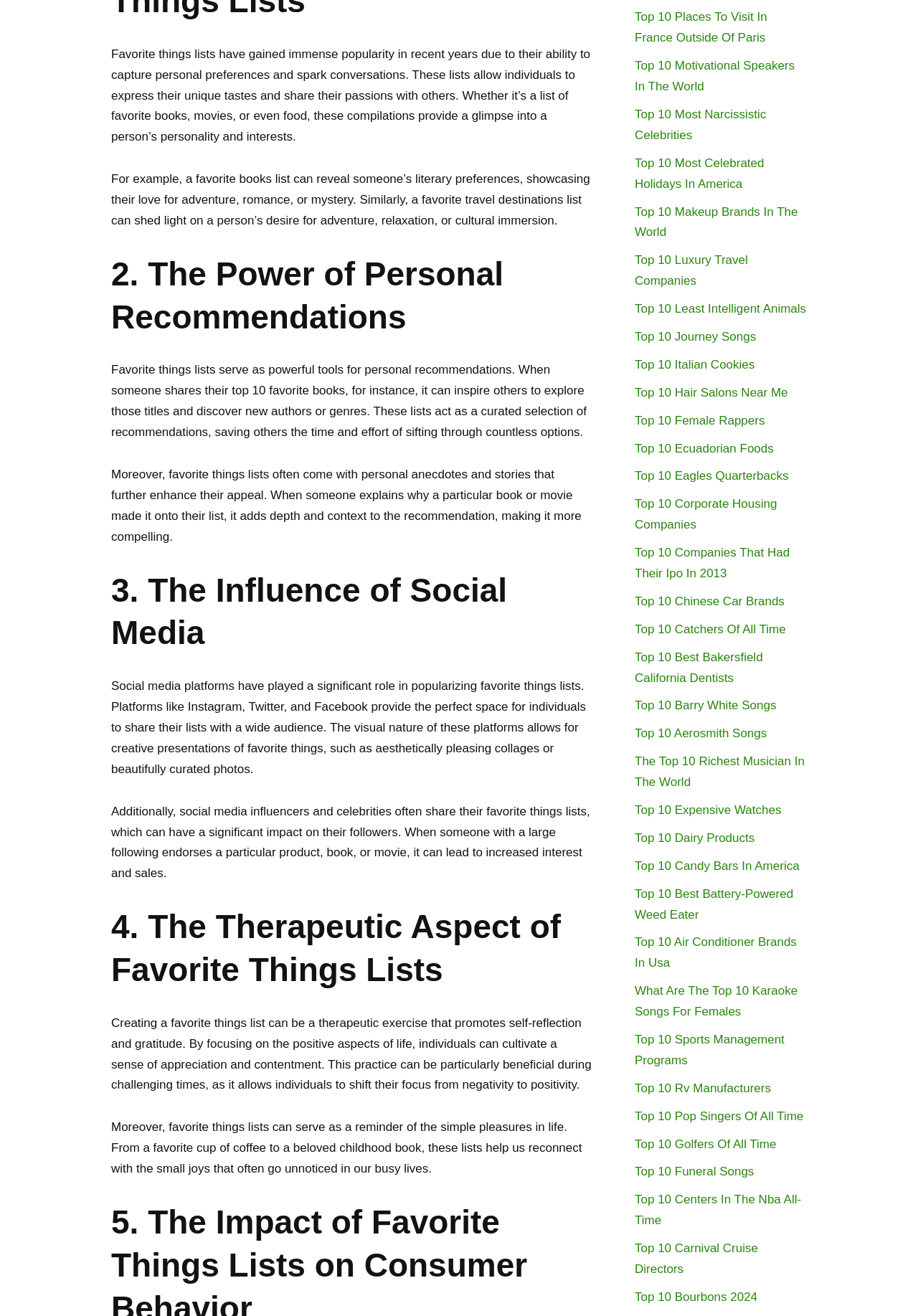Locate the bounding box coordinates of the clickable region necessary to complete the following instruction: "Click on the link to Top 10 Motivational Speakers In The World". Provide the coordinates in the format of four float numbers between 0 and 1, i.e., [left, top, right, bottom].

[0.691, 0.045, 0.866, 0.071]